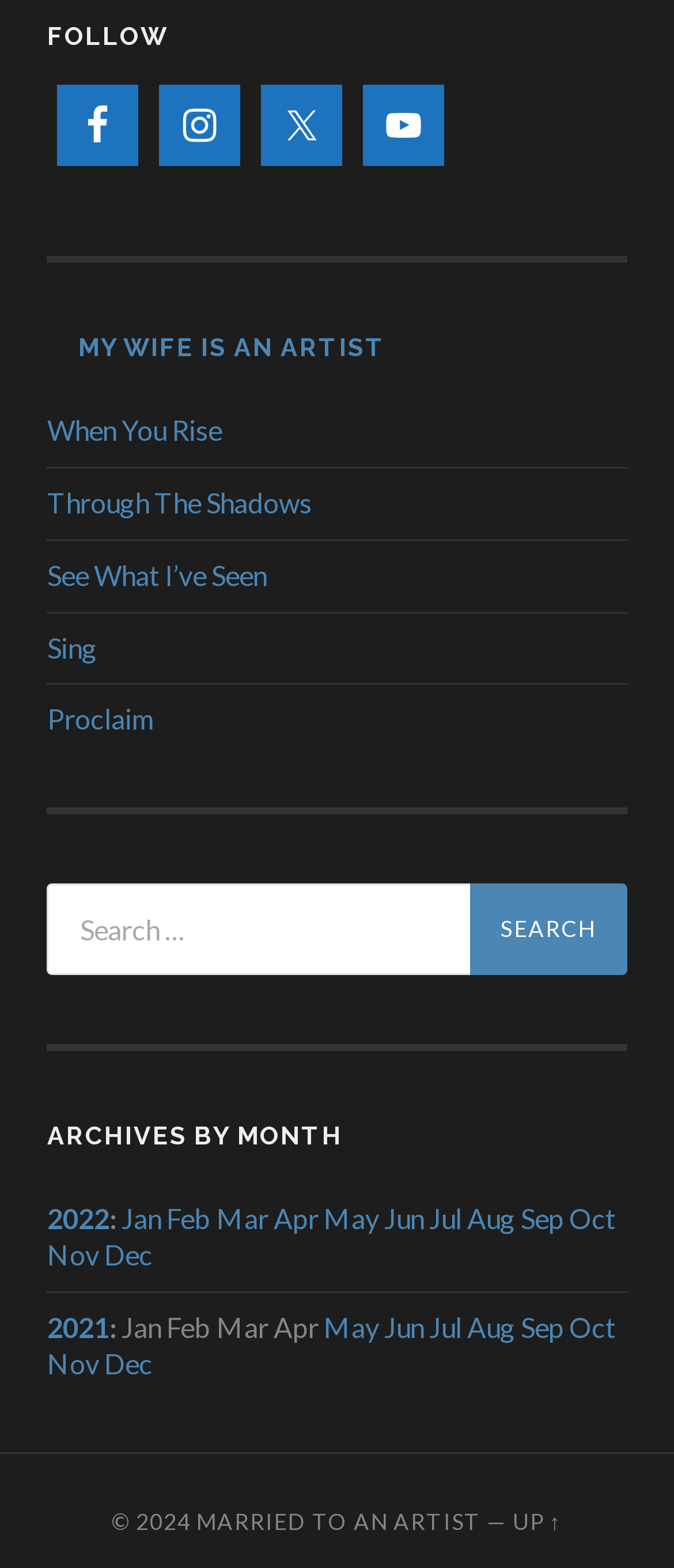Please determine the bounding box of the UI element that matches this description: My Wife Is An Artist. The coordinates should be given as (top-left x, top-left y, bottom-right x, bottom-right y), with all values between 0 and 1.

[0.116, 0.212, 0.573, 0.23]